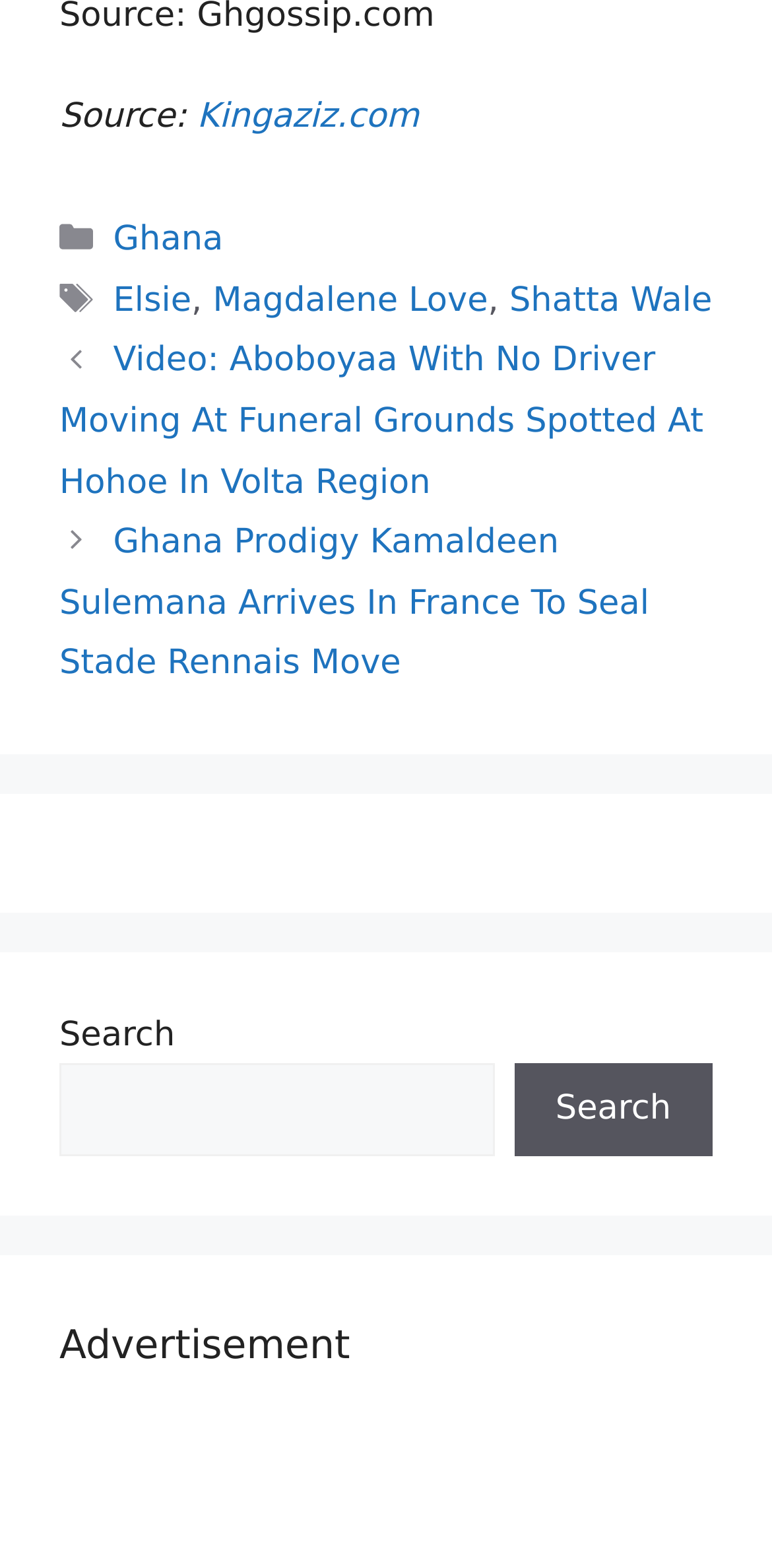How many posts are listed in the 'Posts' section?
Refer to the image and provide a thorough answer to the question.

I counted the number of posts listed in the 'Posts' section, and there are two posts: 'Video: Aboboyaa With No Driver Moving At Funeral Grounds Spotted At Hohoe In Volta Region' and 'Ghana Prodigy Kamaldeen Sulemana Arrives In France To Seal Stade Rennais Move'.